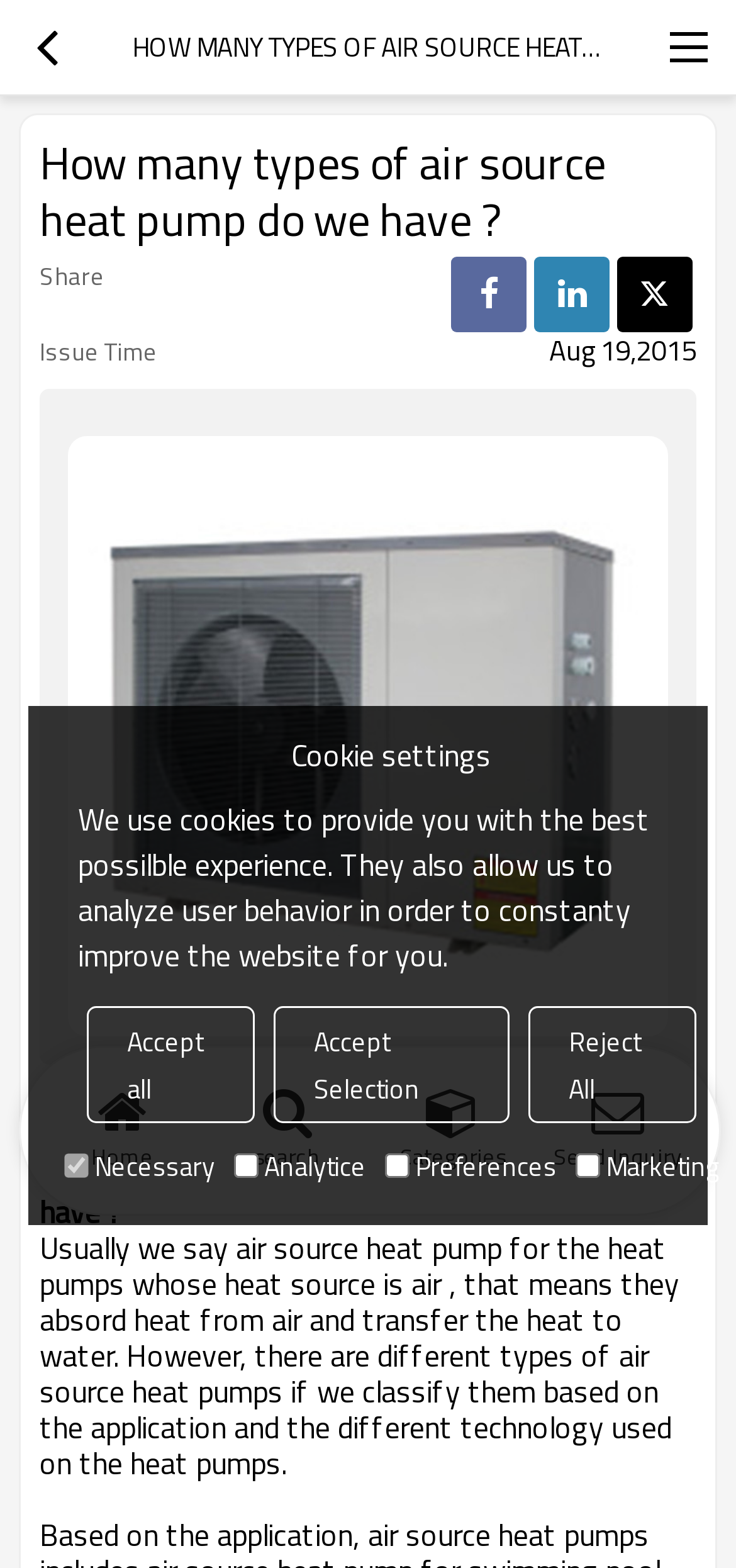Answer the following query concisely with a single word or phrase:
What is the function of the buttons at the bottom?

Navigation